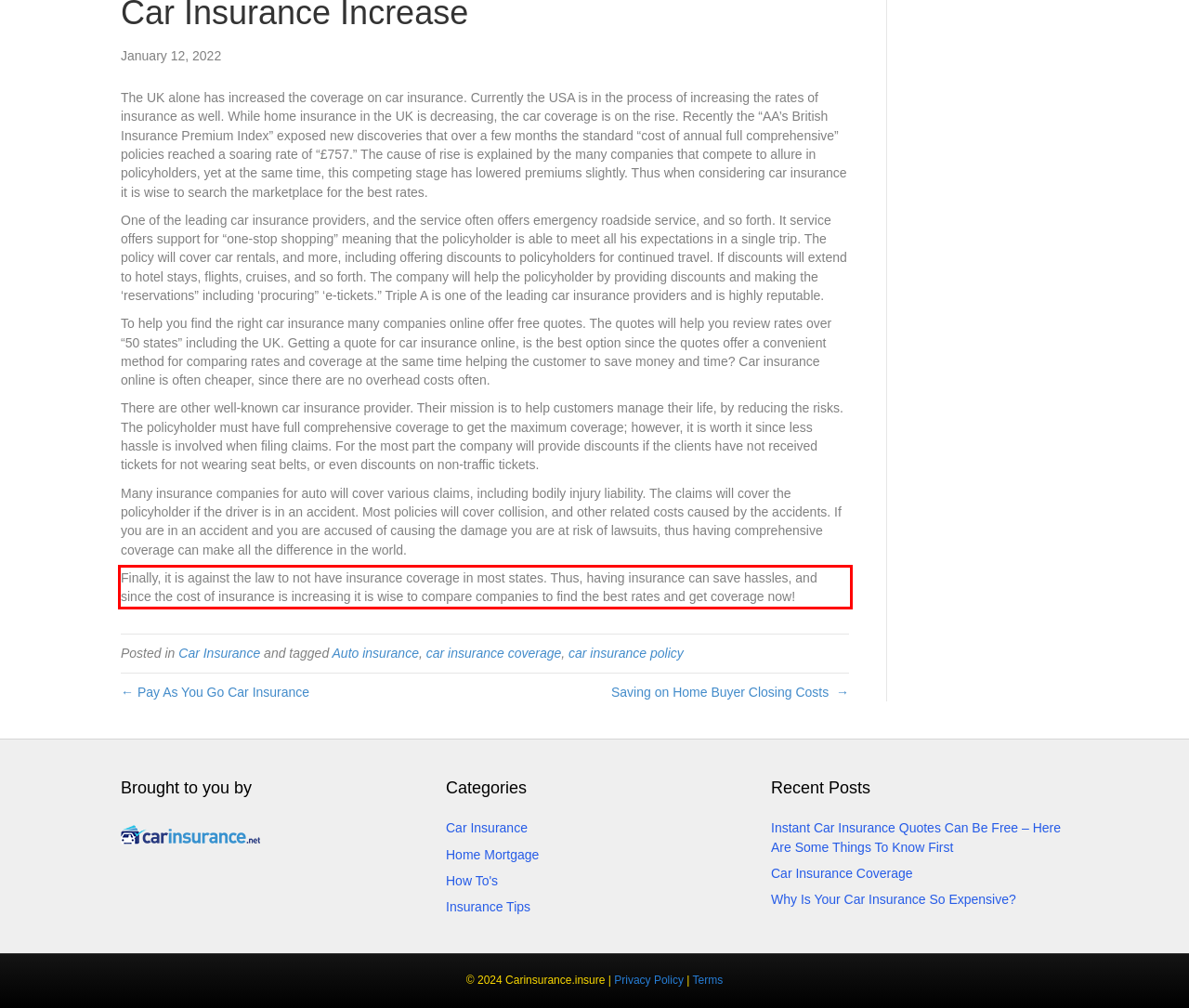Observe the screenshot of the webpage, locate the red bounding box, and extract the text content within it.

Finally, it is against the law to not have insurance coverage in most states. Thus, having insurance can save hassles, and since the cost of insurance is increasing it is wise to compare companies to find the best rates and get coverage now!